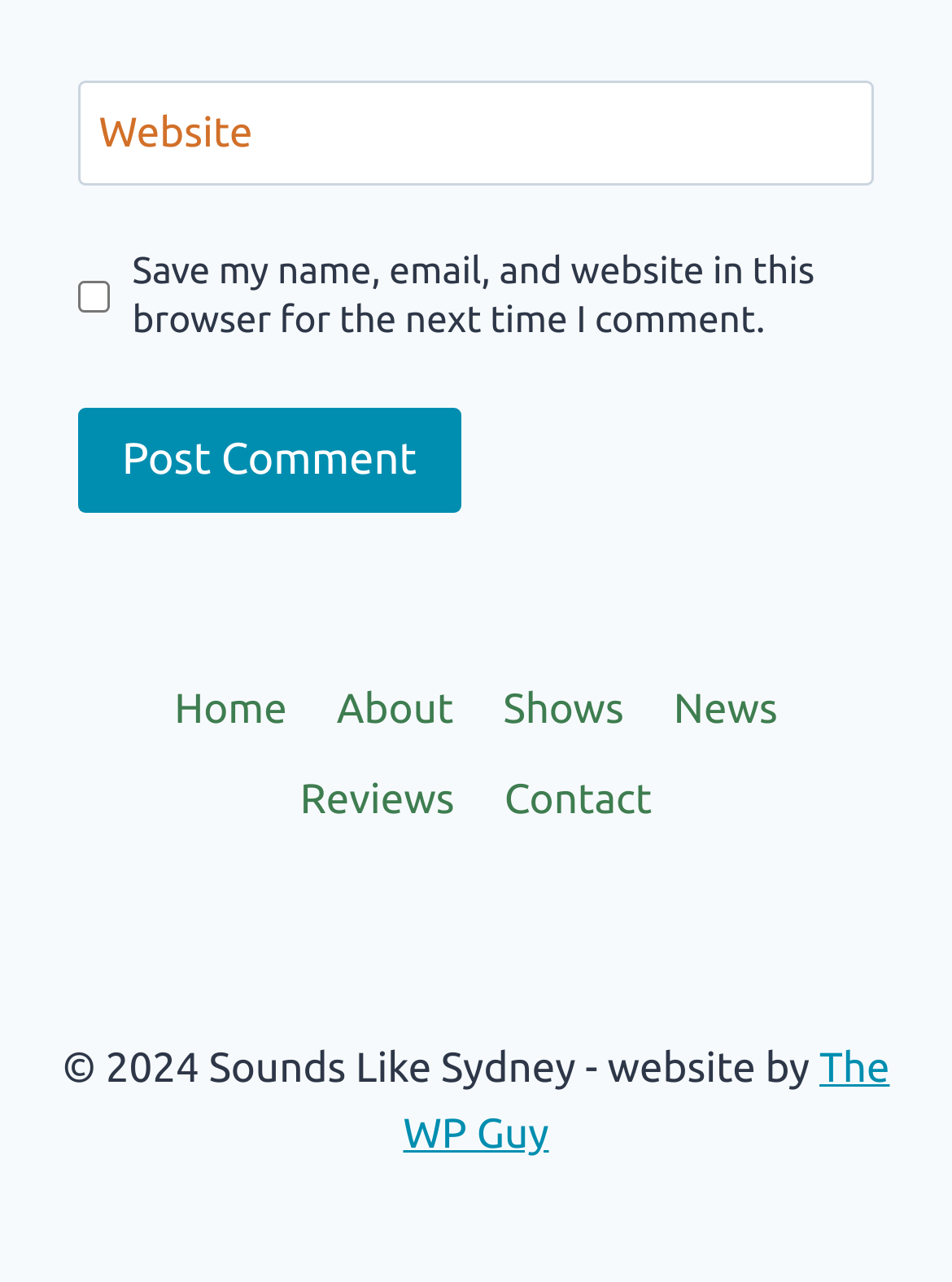Using details from the image, please answer the following question comprehensively:
What is the purpose of the checkbox?

The checkbox is located below the textbox with the label 'Website' and has the description 'Save my name, email, and website in this browser for the next time I comment.' This suggests that the purpose of the checkbox is to save the user's comment information for future use.